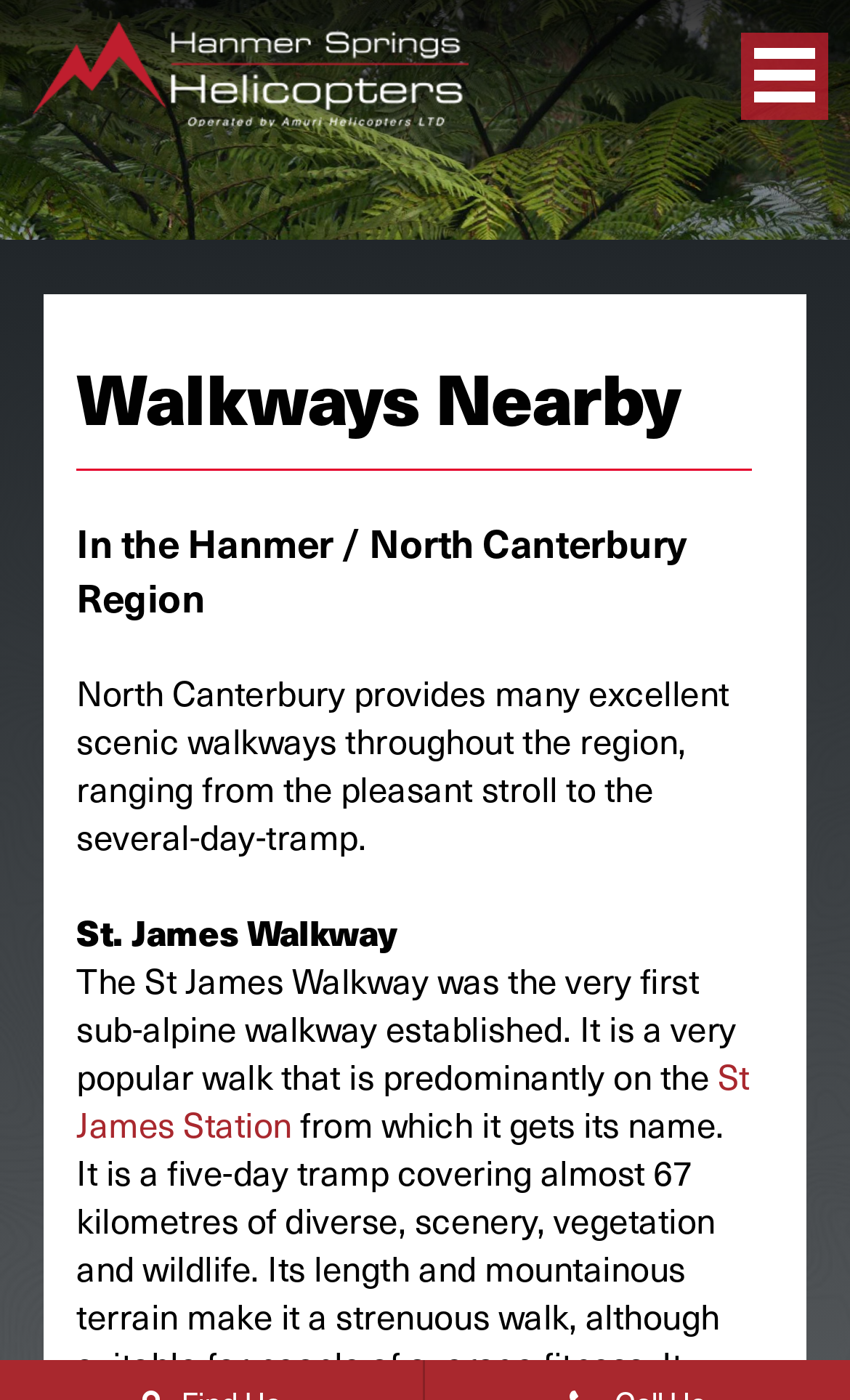Based on the image, please elaborate on the answer to the following question:
How many walkways are mentioned on the webpage?

The webpage mentions the St. James Walkway, and there might be more walkways mentioned, but at least one walkway is mentioned.